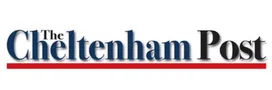Answer the following query concisely with a single word or phrase:
What does the visual identity of the logo aim to convey?

Trustworthiness and professionalism